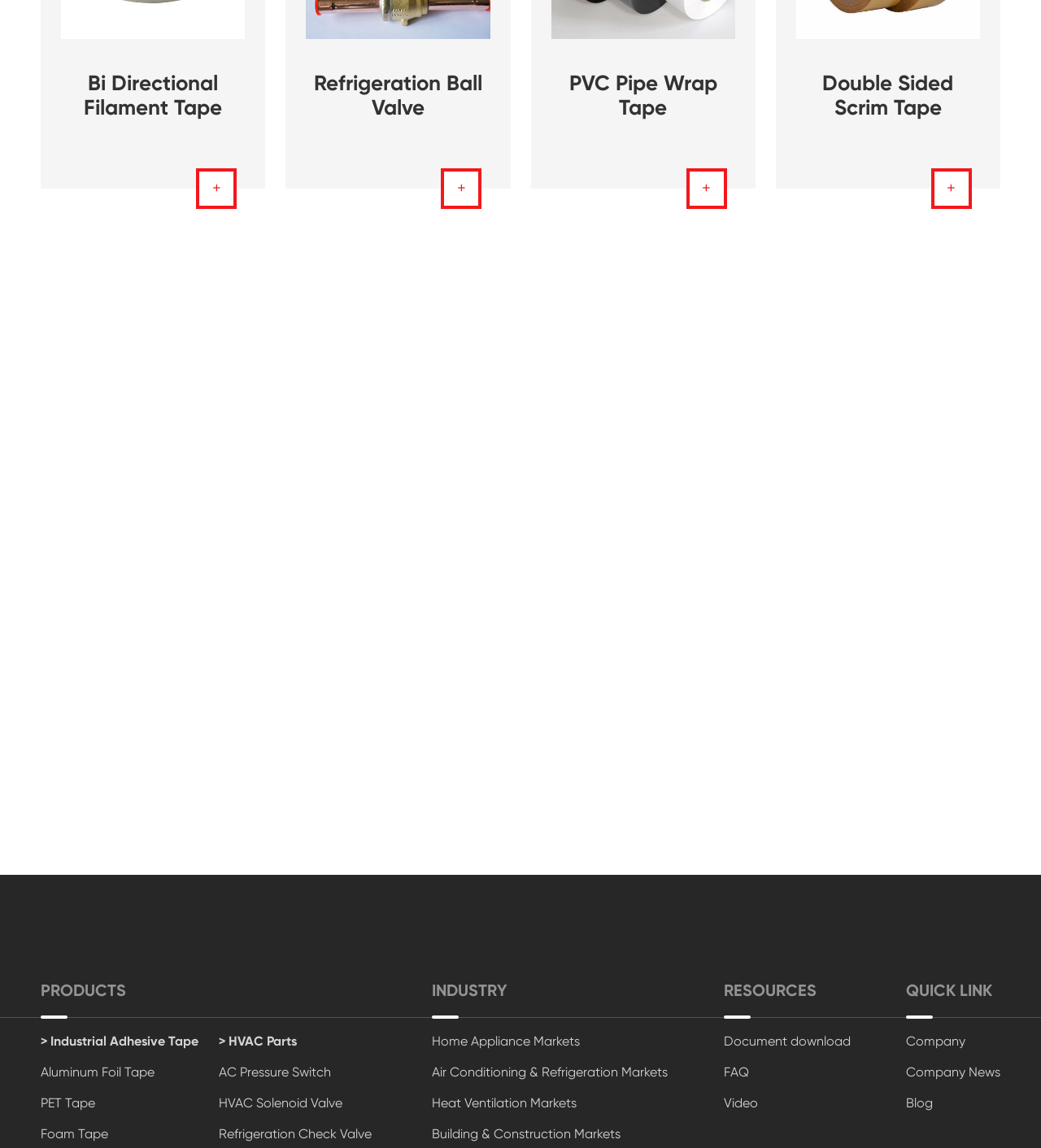Identify the bounding box coordinates of the element that should be clicked to fulfill this task: "Visit Company page". The coordinates should be provided as four float numbers between 0 and 1, i.e., [left, top, right, bottom].

[0.87, 0.896, 0.961, 0.918]